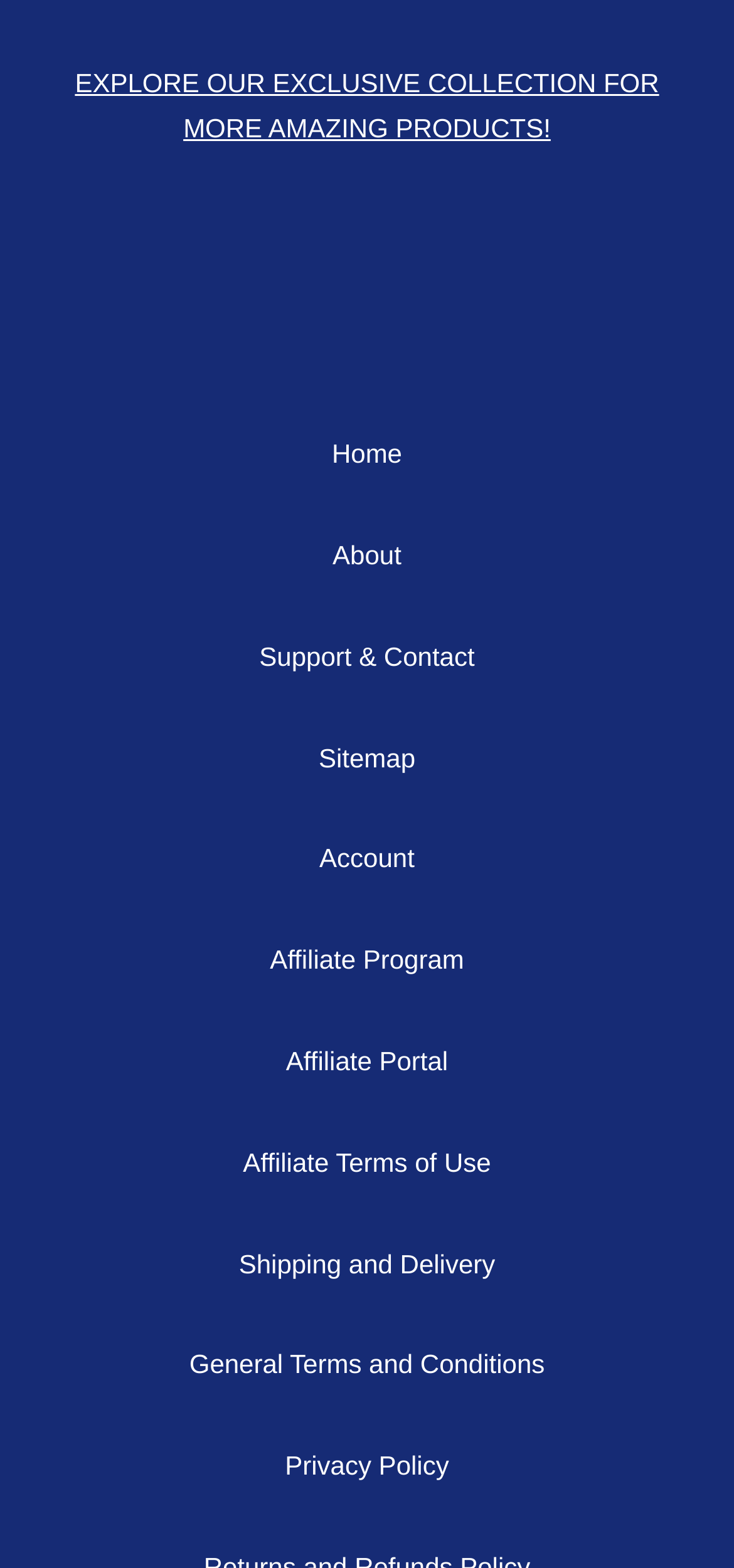What is the last link in the footer section?
Respond to the question with a well-detailed and thorough answer.

I looked at the links in the footer section and found that the last link is 'Privacy Policy', which has y1 and y2 coordinates of 0.925 and 0.944, respectively.